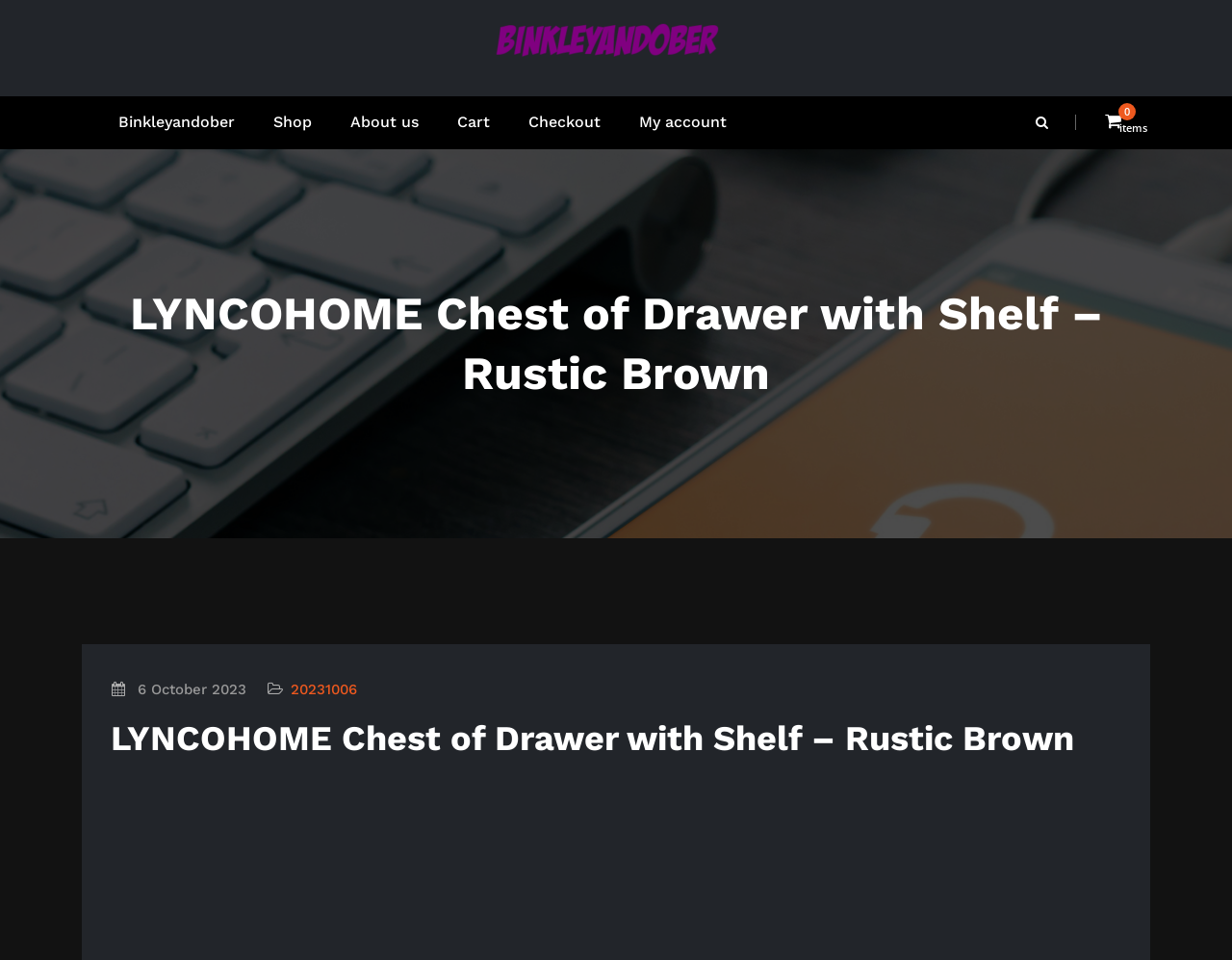Identify the bounding box coordinates of the specific part of the webpage to click to complete this instruction: "check My account".

[0.503, 0.1, 0.605, 0.155]